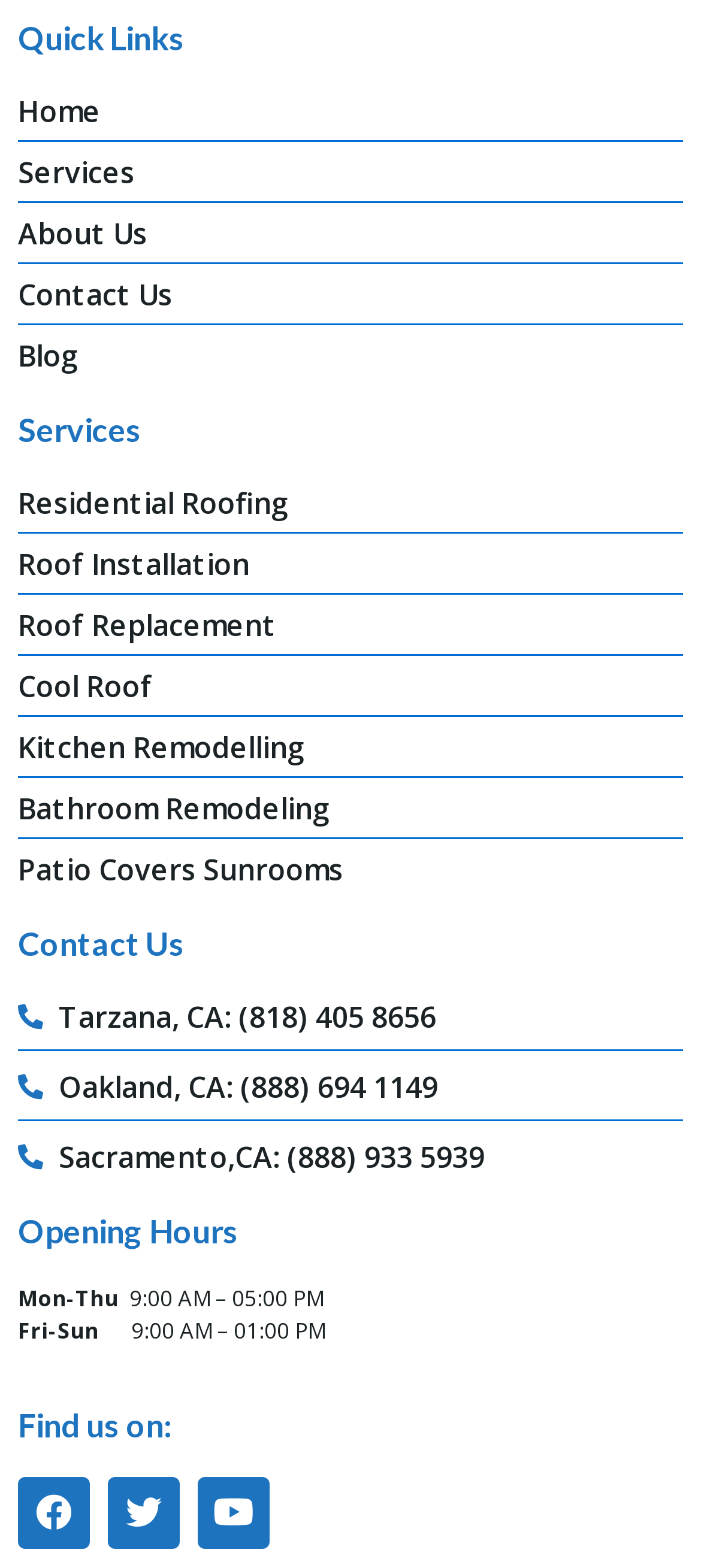Please respond in a single word or phrase: 
What is the last service listed under 'Services'?

Patio Covers Sunrooms